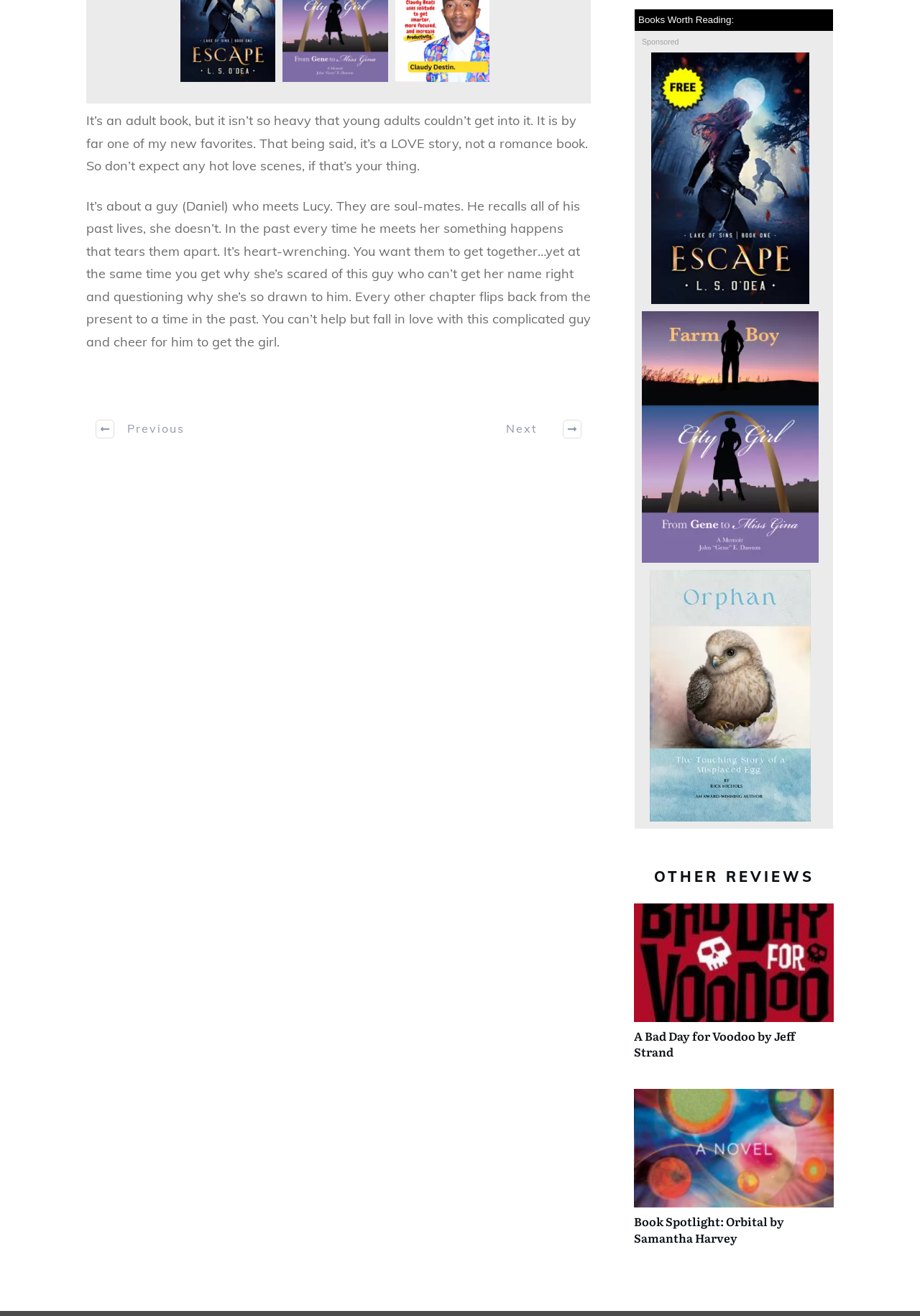Identify the bounding box for the UI element described as: "LinkedIn". The coordinates should be four float numbers between 0 and 1, i.e., [left, top, right, bottom].

None